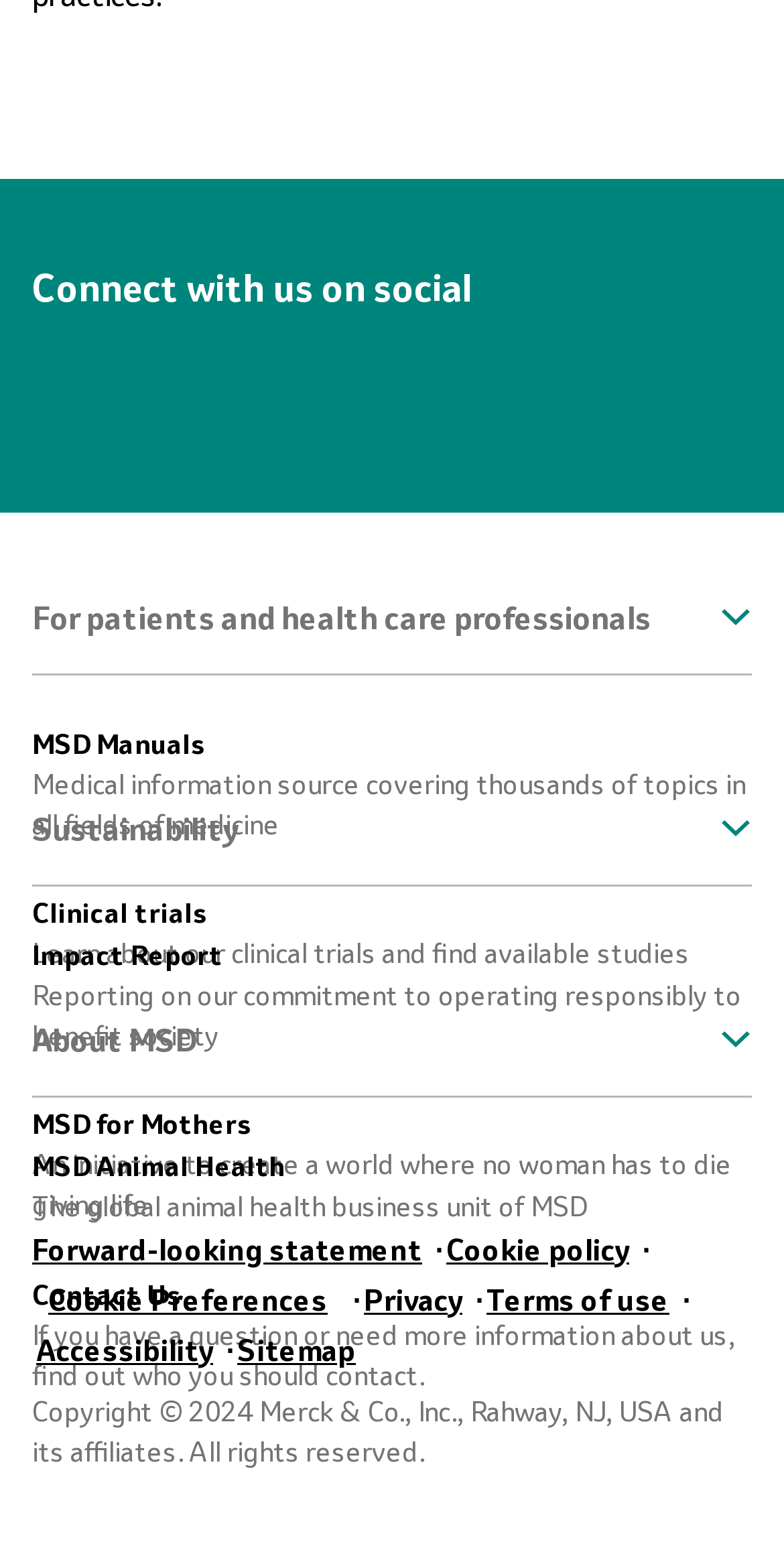Please find the bounding box coordinates of the element that you should click to achieve the following instruction: "Learn more about MSD Manuals". The coordinates should be presented as four float numbers between 0 and 1: [left, top, right, bottom].

[0.041, 0.467, 0.262, 0.491]